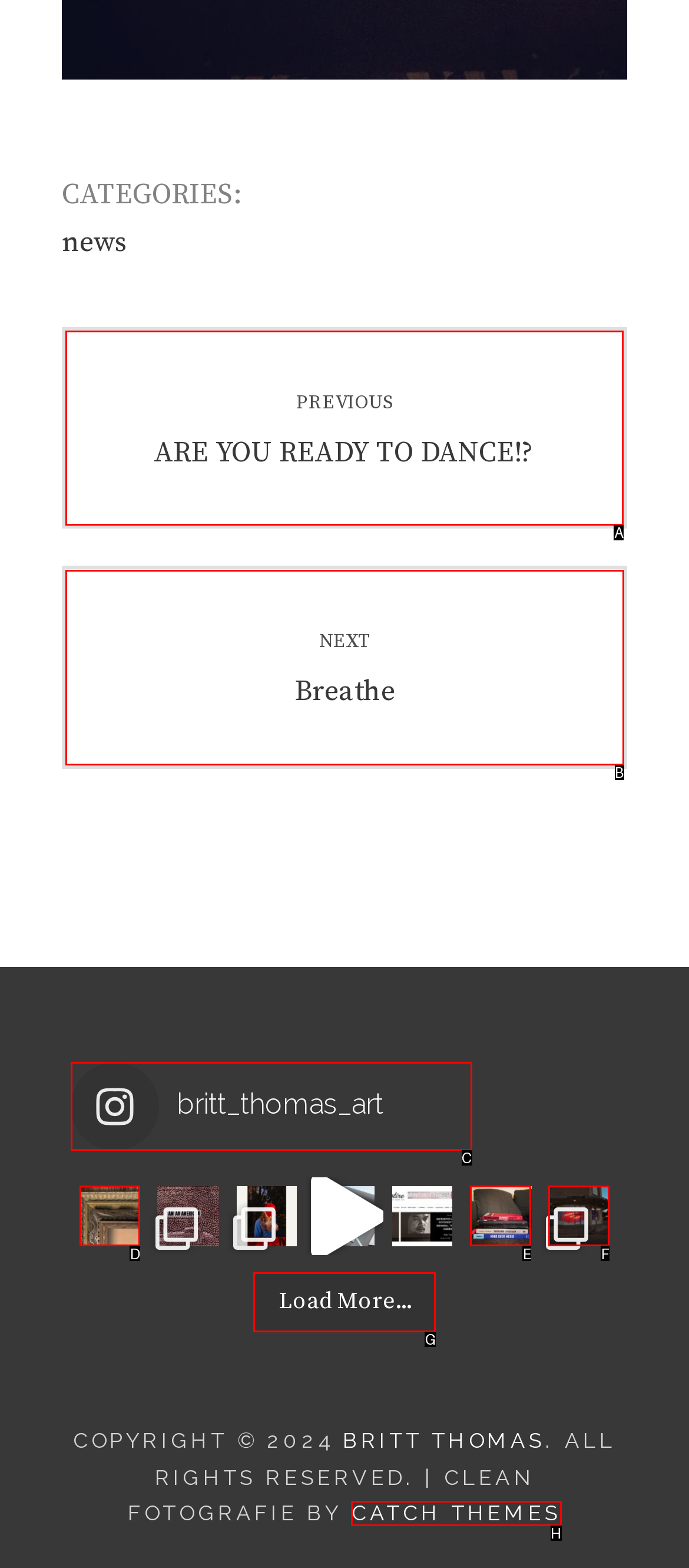Find the option you need to click to complete the following instruction: View previous post
Answer with the corresponding letter from the choices given directly.

A